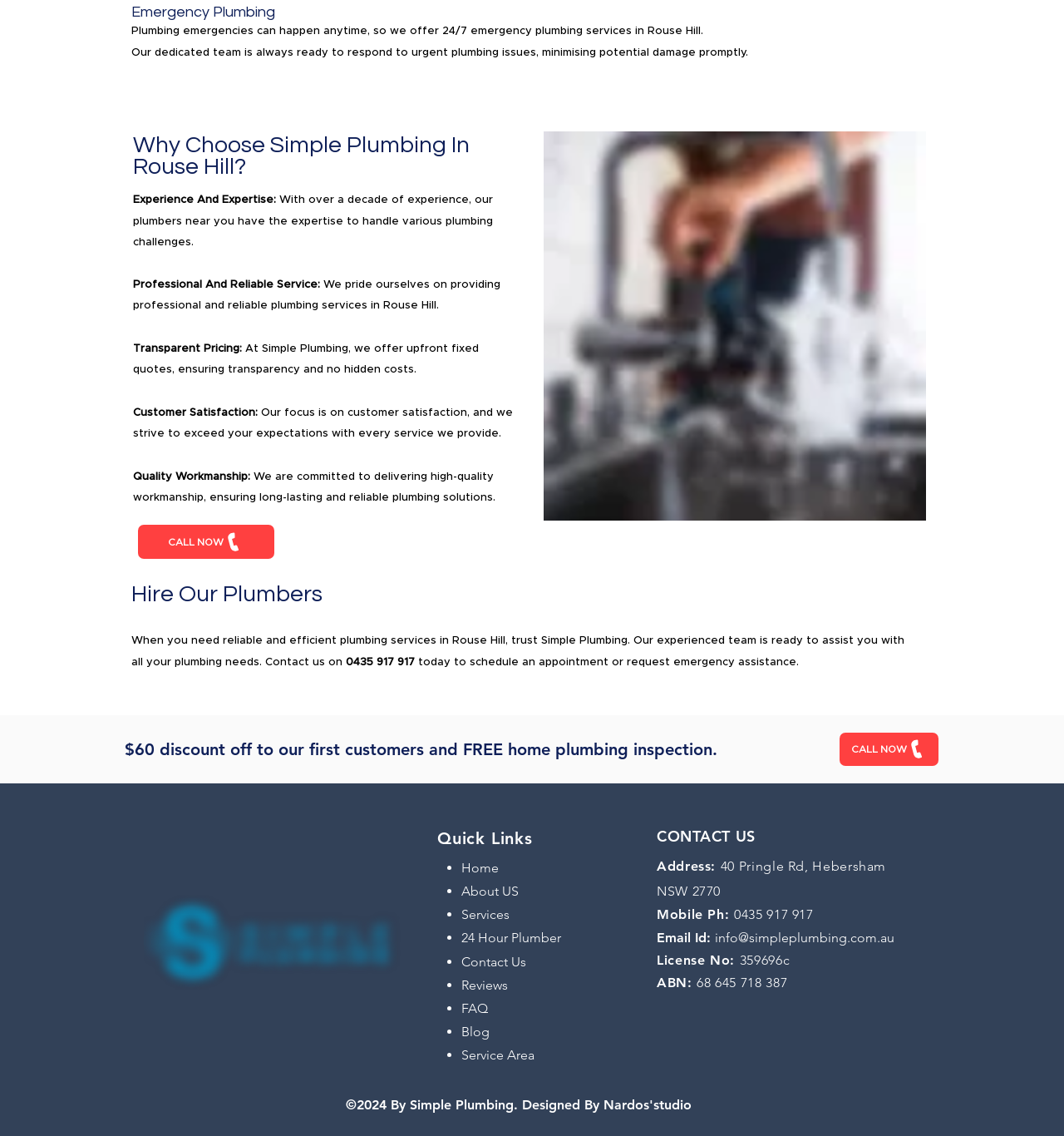What is the name of the plumbing service?
Carefully analyze the image and provide a thorough answer to the question.

The name of the plumbing service can be found in the heading 'Hire Our Plumbers ' and also in the contact information section as 'info@simpleplumbing.com.au'.